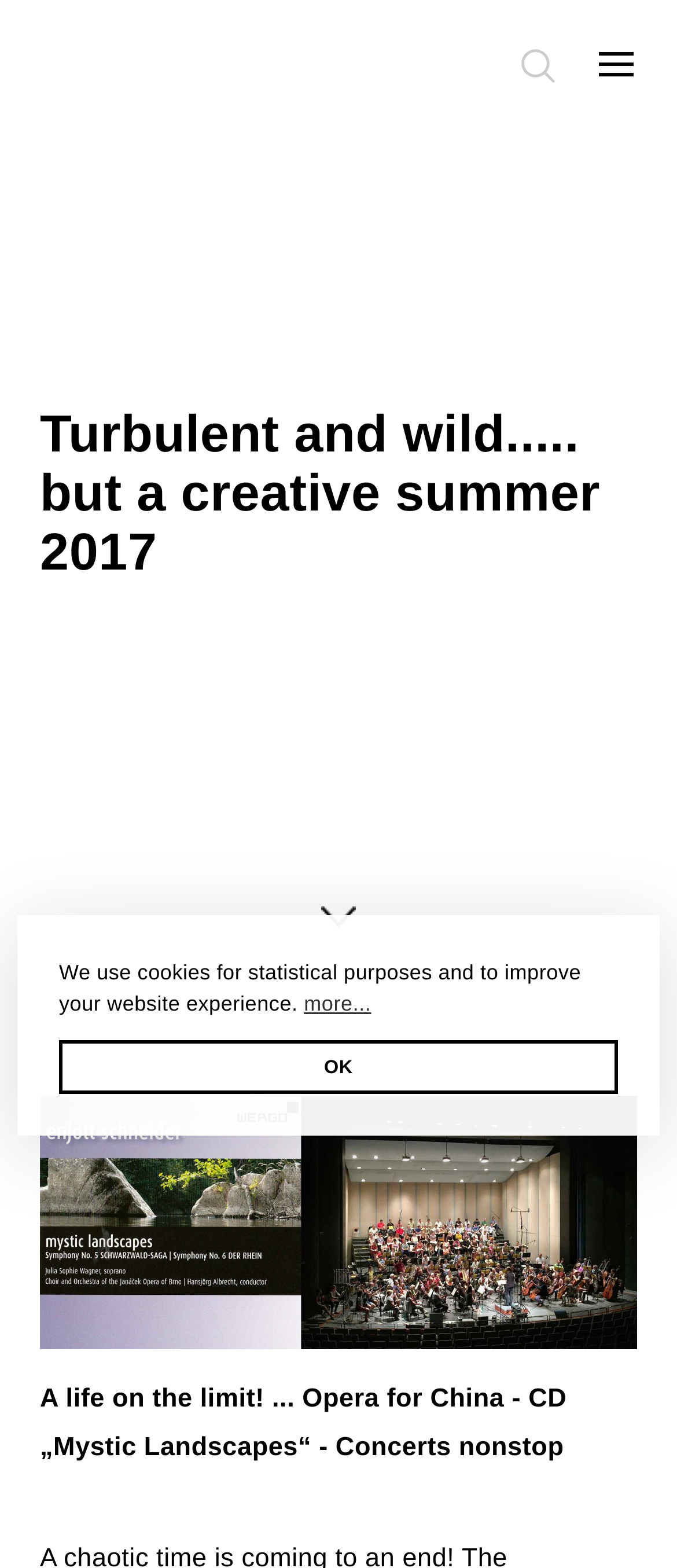Give a one-word or short-phrase answer to the following question: 
How many buttons are there on the webpage?

5